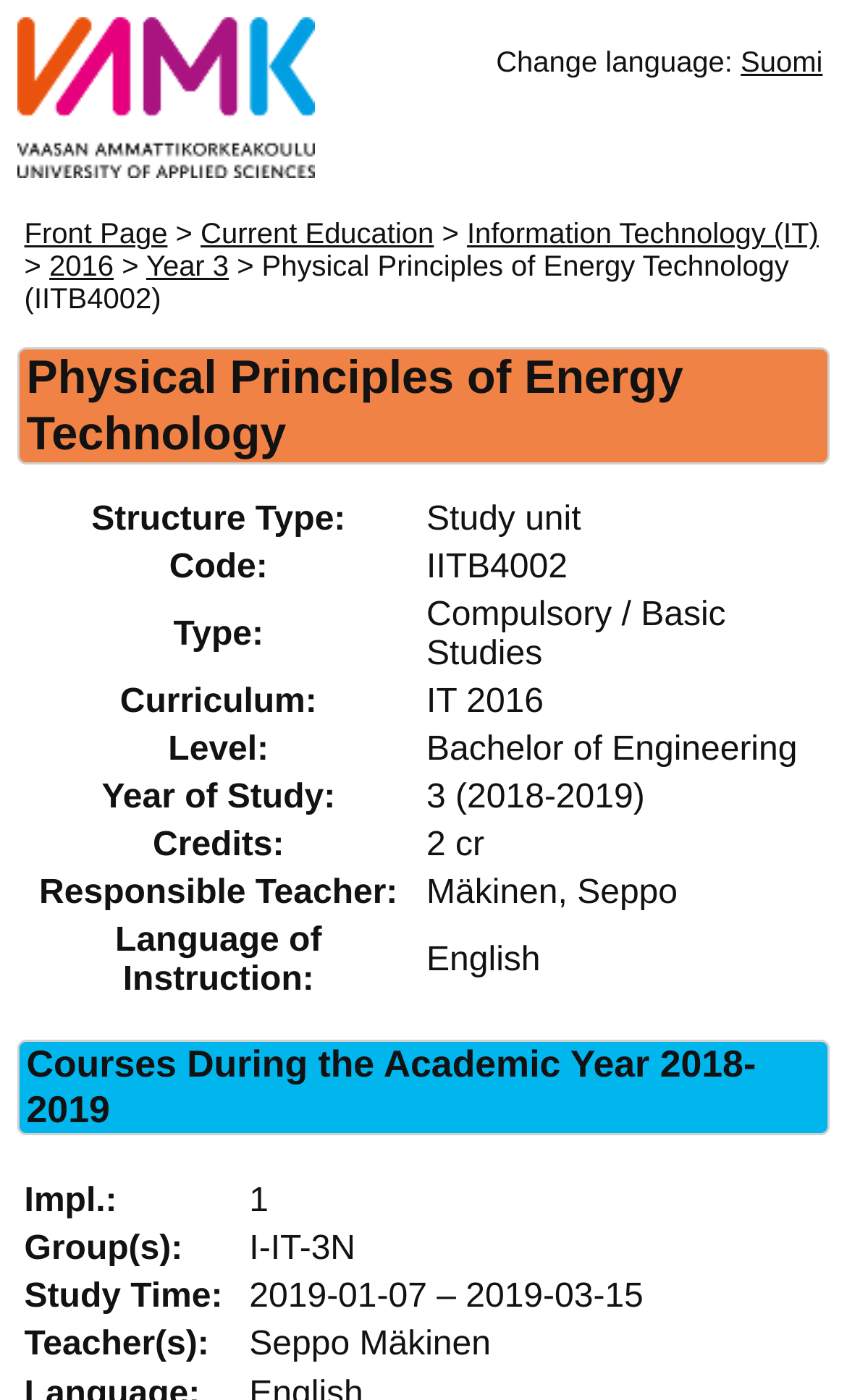Please provide a detailed answer to the question below by examining the image:
What is the name of the course?

I determined the answer by looking at the heading element with the text 'Physical Principles of Energy Technology' which is a prominent element on the webpage, indicating that it is the name of the course.